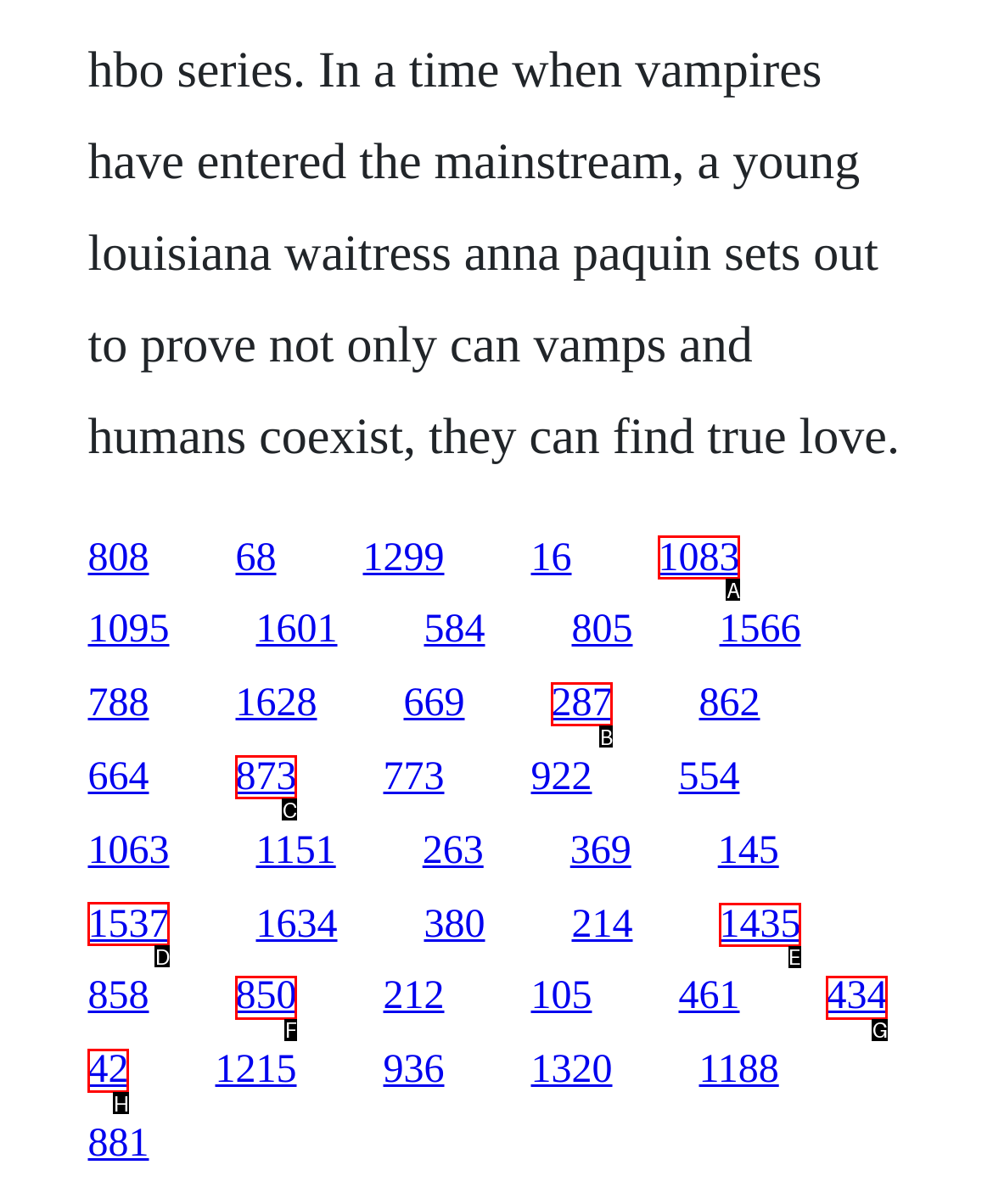Tell me which letter I should select to achieve the following goal: follow the 1435 link
Answer with the corresponding letter from the provided options directly.

E